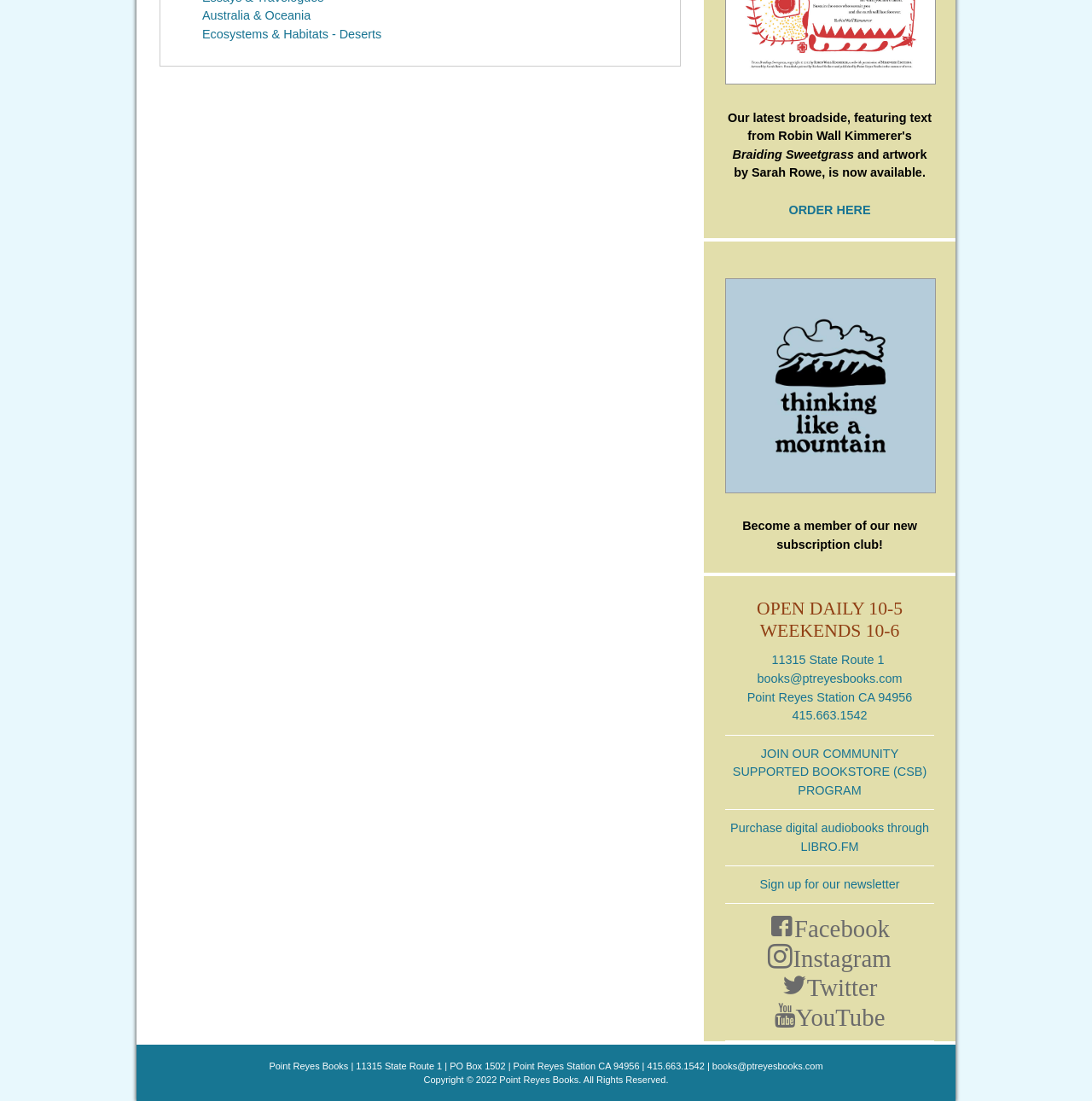Mark the bounding box of the element that matches the following description: "ORDER HERE".

[0.722, 0.184, 0.797, 0.197]